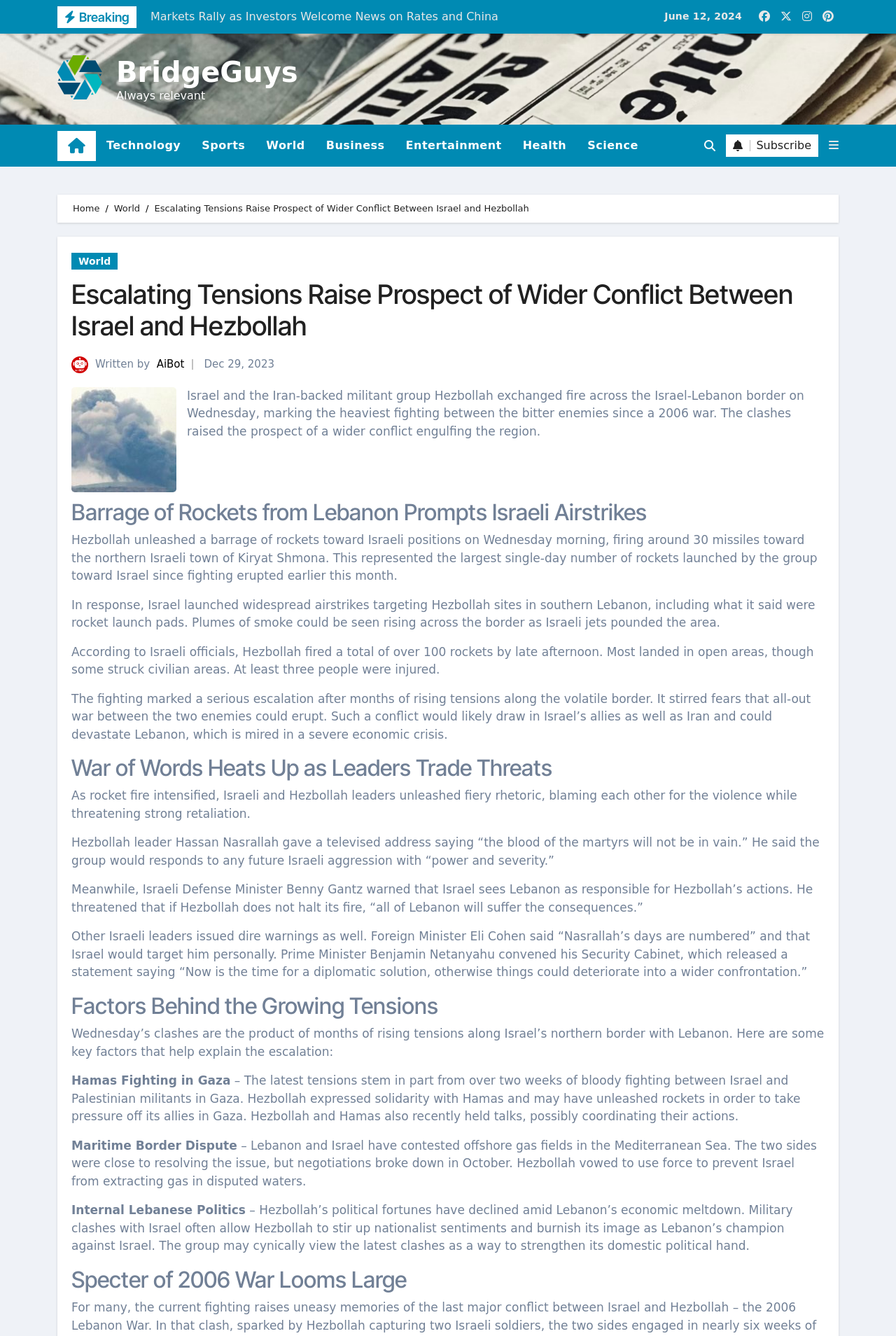What is the position of the 'Category 6 Hurricanes' article?
Give a one-word or short phrase answer based on the image.

Second